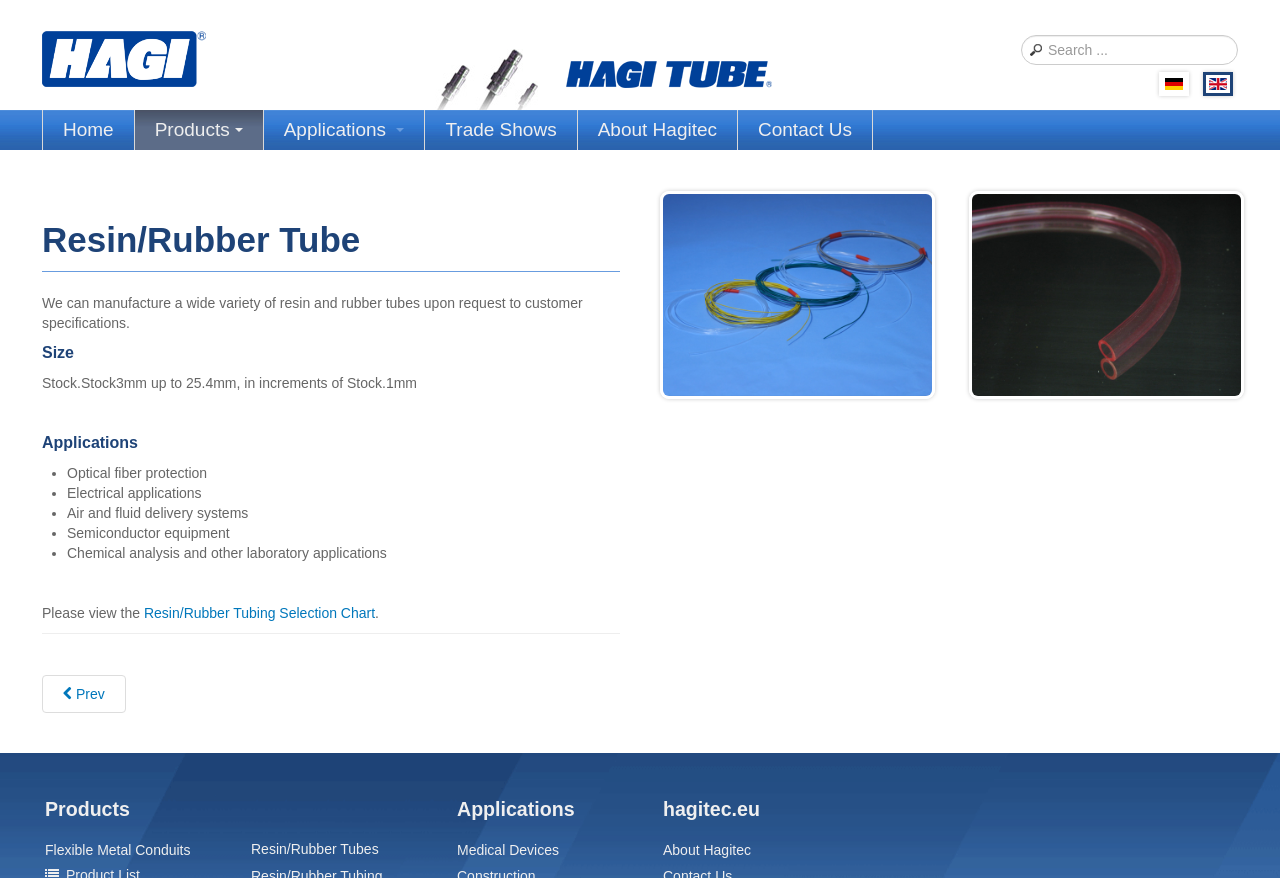Can you determine the bounding box coordinates of the area that needs to be clicked to fulfill the following instruction: "Search for a product"?

[0.798, 0.04, 0.967, 0.074]